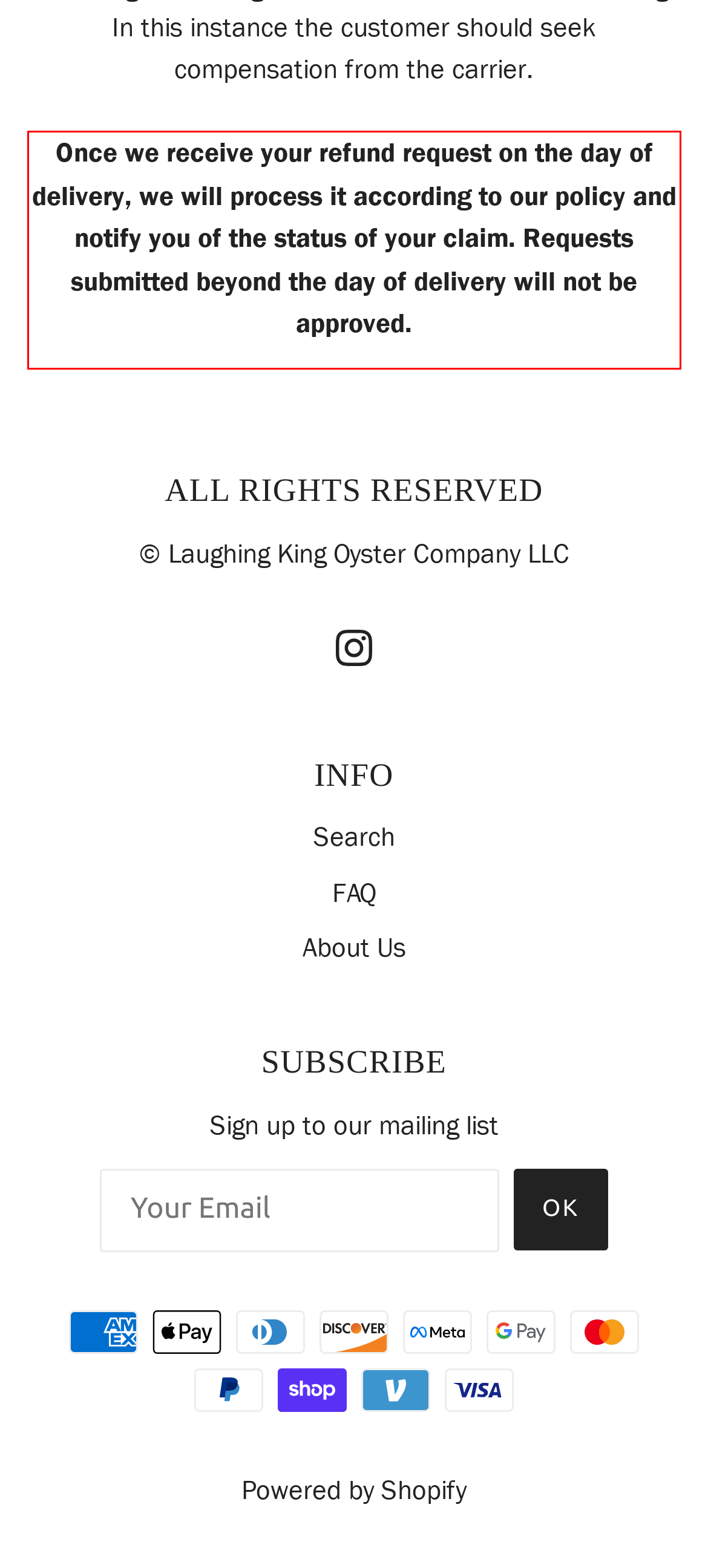Given the screenshot of the webpage, identify the red bounding box, and recognize the text content inside that red bounding box.

Once we receive your refund request on the day of delivery, we will process it according to our policy and notify you of the status of your claim. Requests submitted beyond the day of delivery will not be approved.